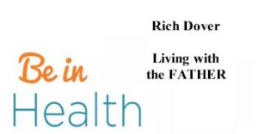Give a short answer using one word or phrase for the question:
What is the theme of the content?

spiritual theme of connection and health through faith